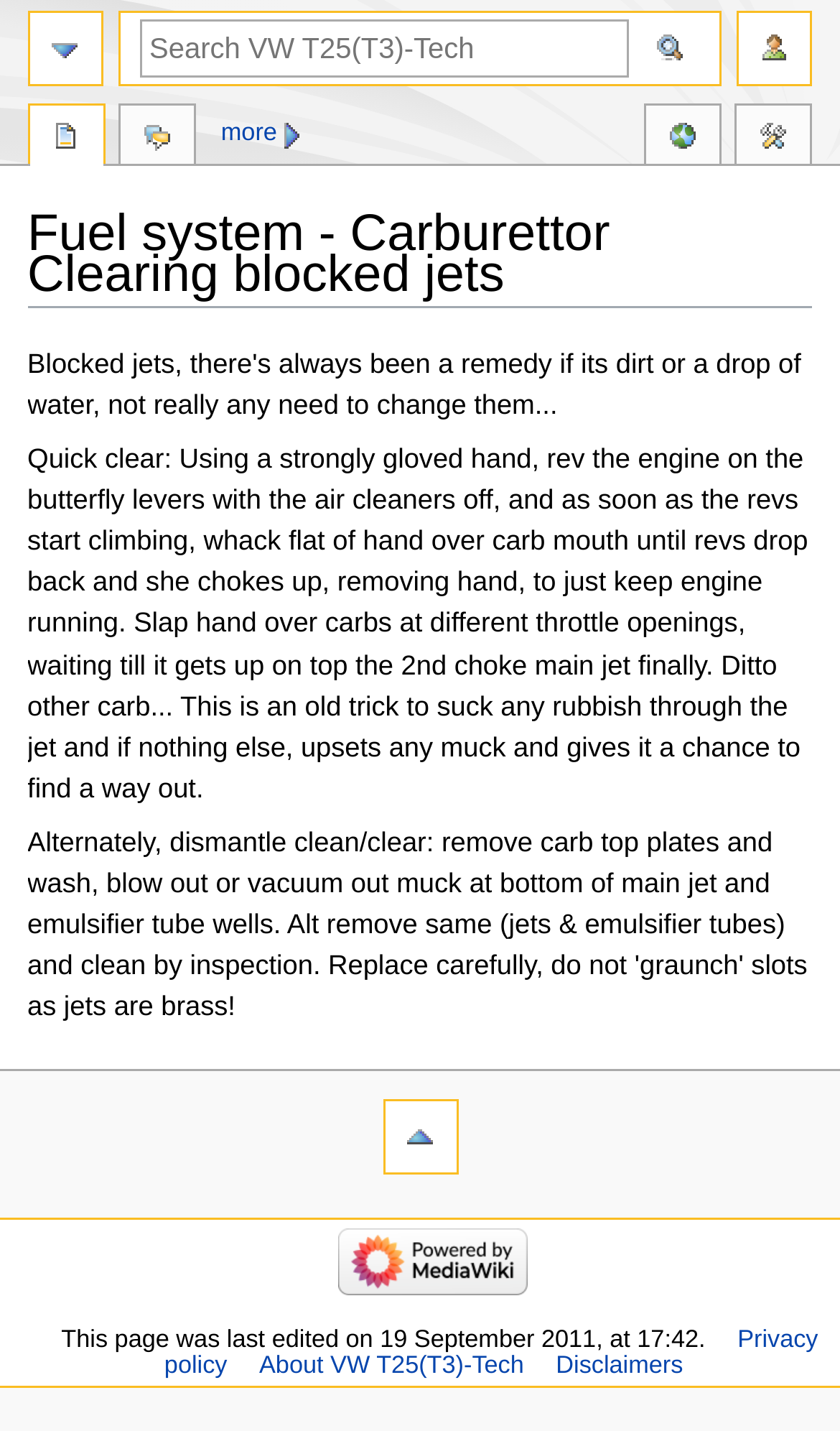Could you locate the bounding box coordinates for the section that should be clicked to accomplish this task: "Go to page actions".

[0.0, 0.072, 1.0, 0.116]